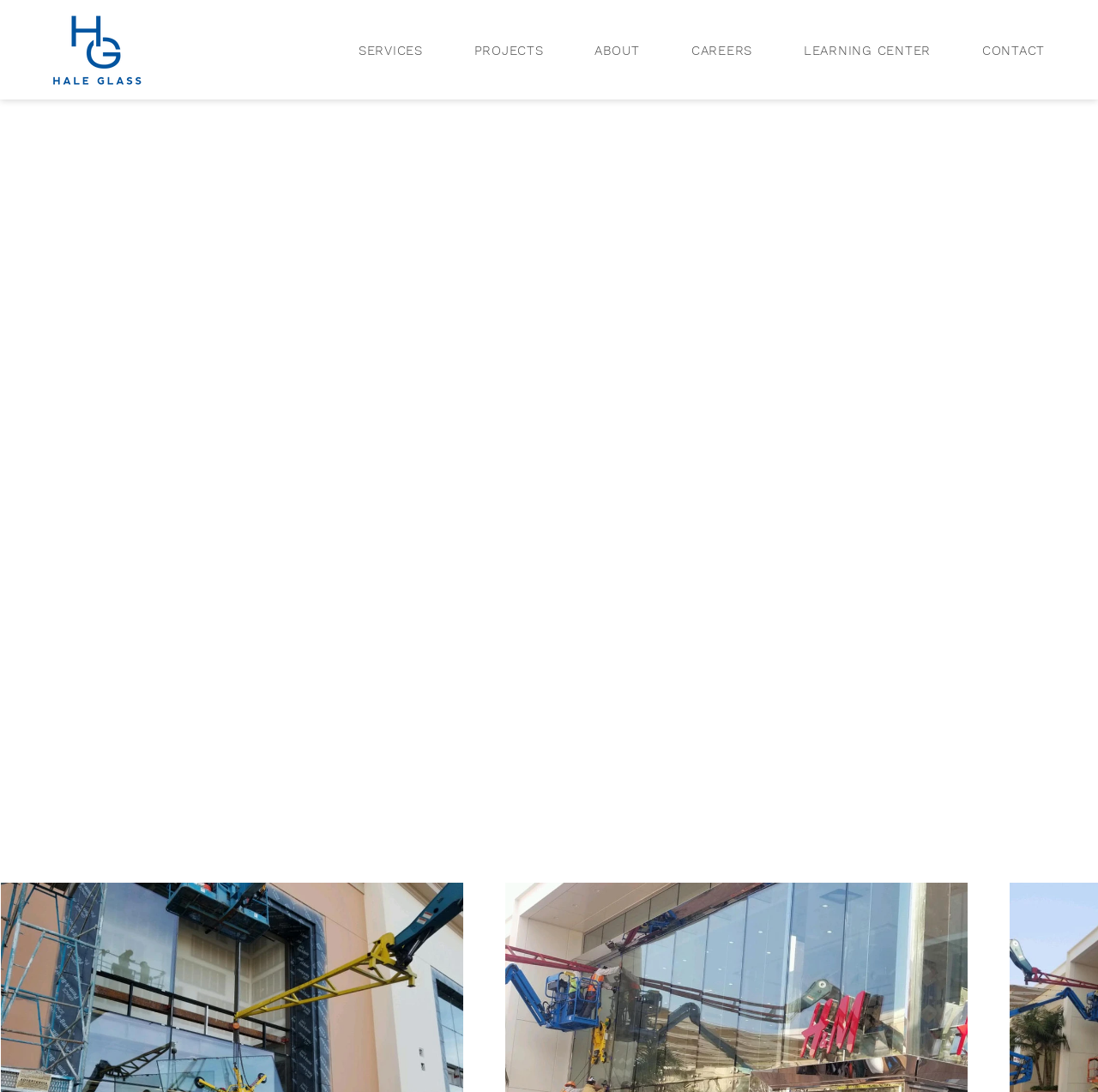Is the 'PROJECTS' link a dropdown menu?
Using the image, respond with a single word or phrase.

Yes